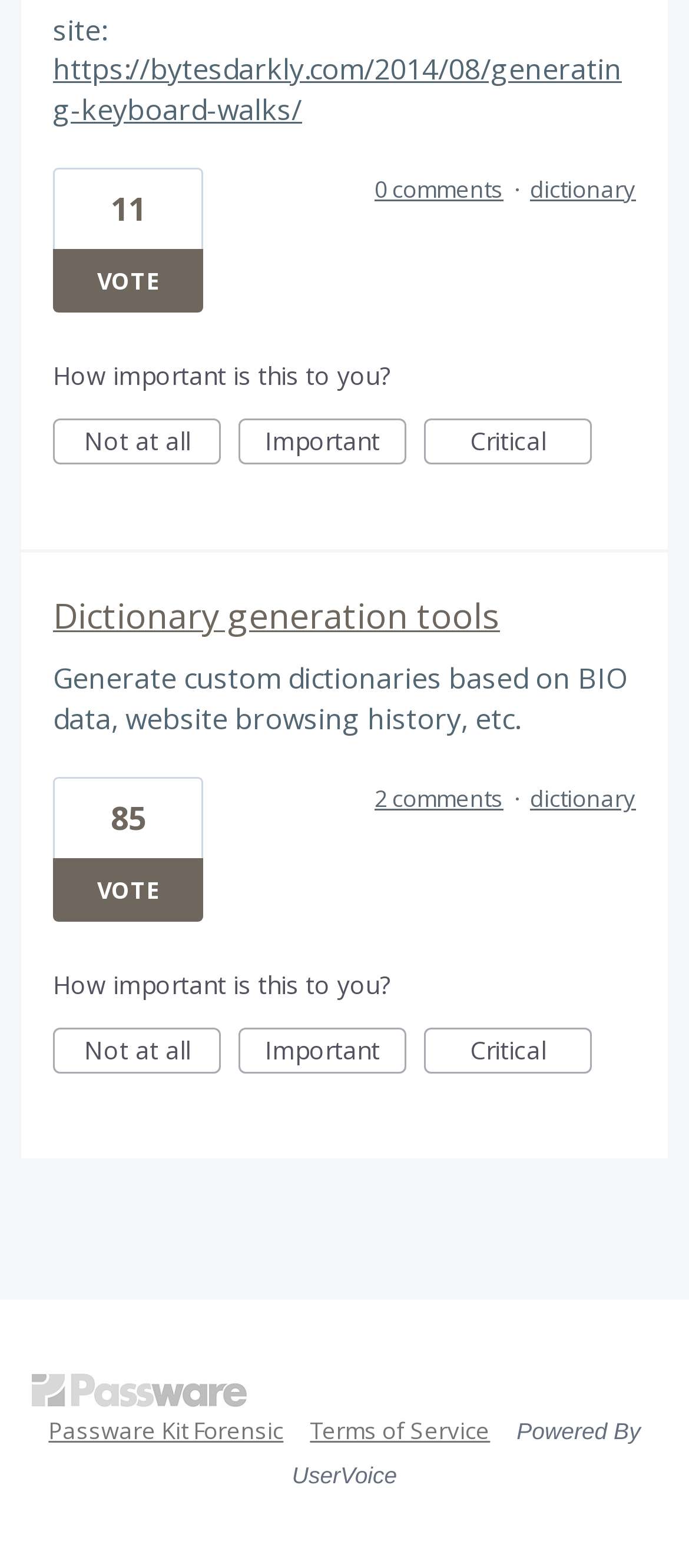Highlight the bounding box coordinates of the element that should be clicked to carry out the following instruction: "View Anime category". The coordinates must be given as four float numbers ranging from 0 to 1, i.e., [left, top, right, bottom].

None